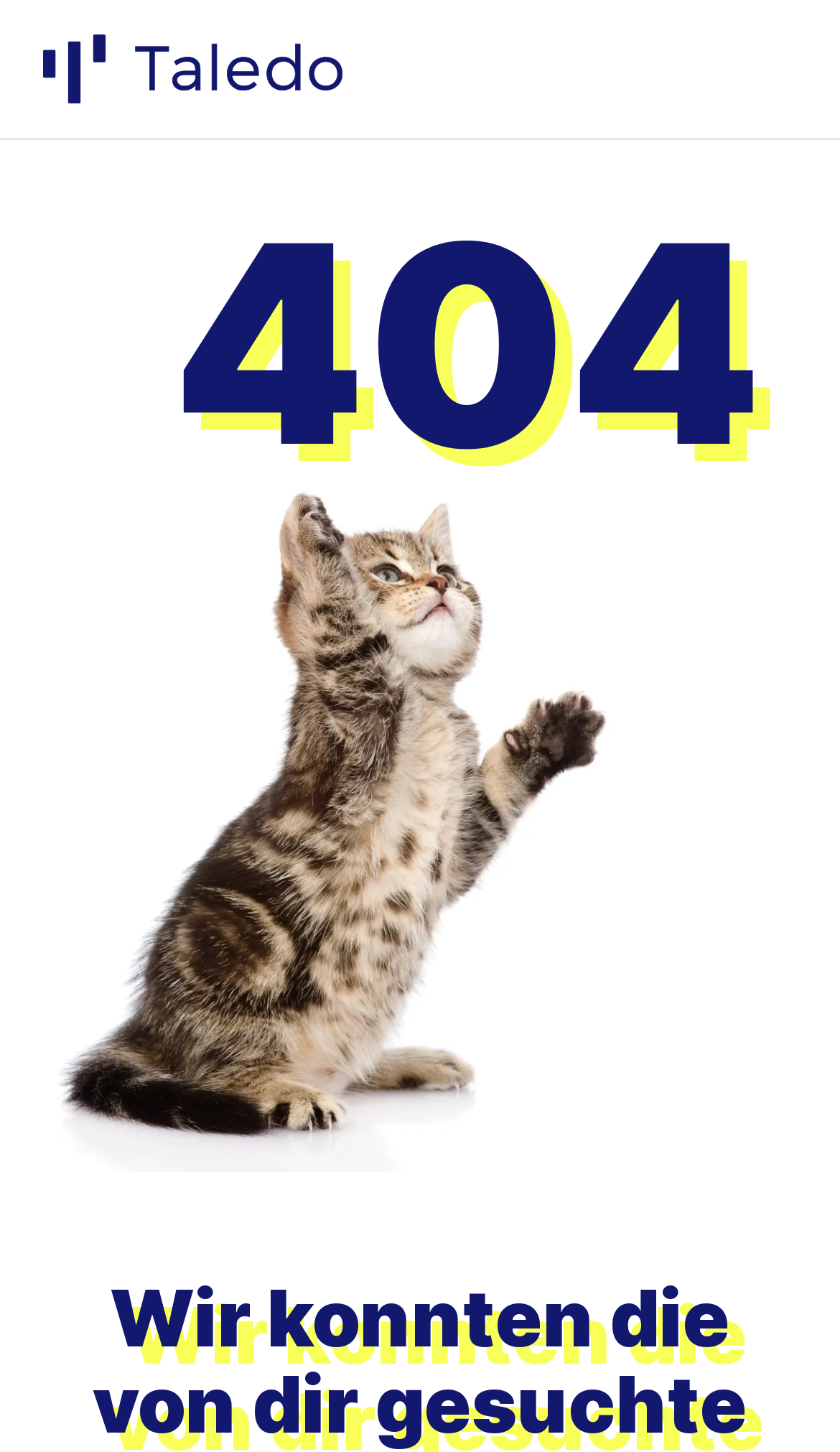Find the bounding box coordinates for the HTML element described as: "aria-label="Home"". The coordinates should consist of four float values between 0 and 1, i.e., [left, top, right, bottom].

[0.0, 0.024, 0.459, 0.071]